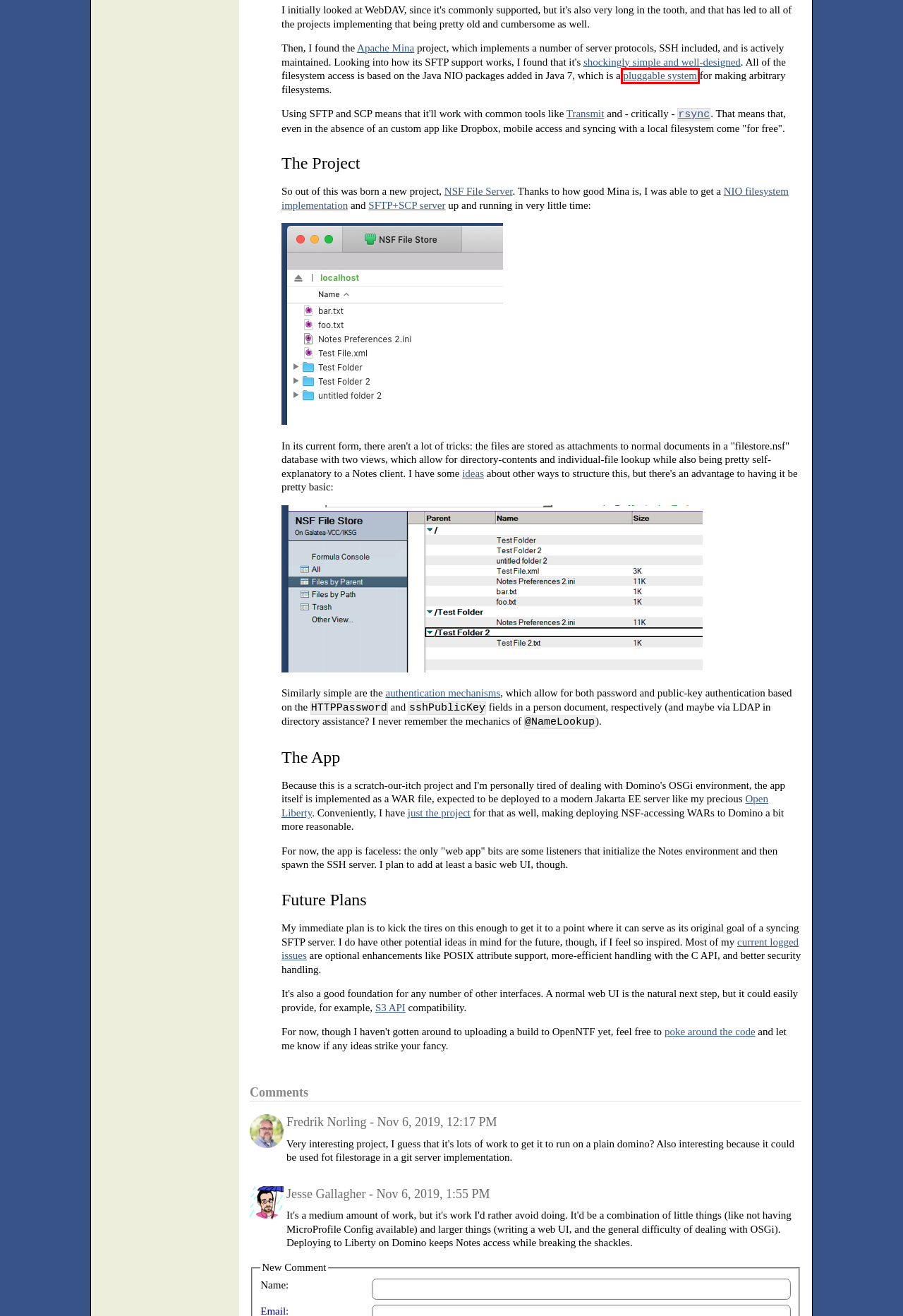Take a look at the provided webpage screenshot featuring a red bounding box around an element. Select the most appropriate webpage description for the page that loads after clicking on the element inside the red bounding box. Here are the candidates:
A. I Know Some Guys - Home
B. Developing a Custom File System Provider
C. Amazon S3 REST API Introduction - Amazon Simple Storage Service
D. Jesse Gallagher (@jesse@pub.frostillic.us) - pub.frostillic.us
E. GitHub - IKSG/nsf-file-server: SFTP server backed by an NSF
F. Transmit 5
G. Open Liberty
H. Nextcloud - Open source content collaboration platform

B